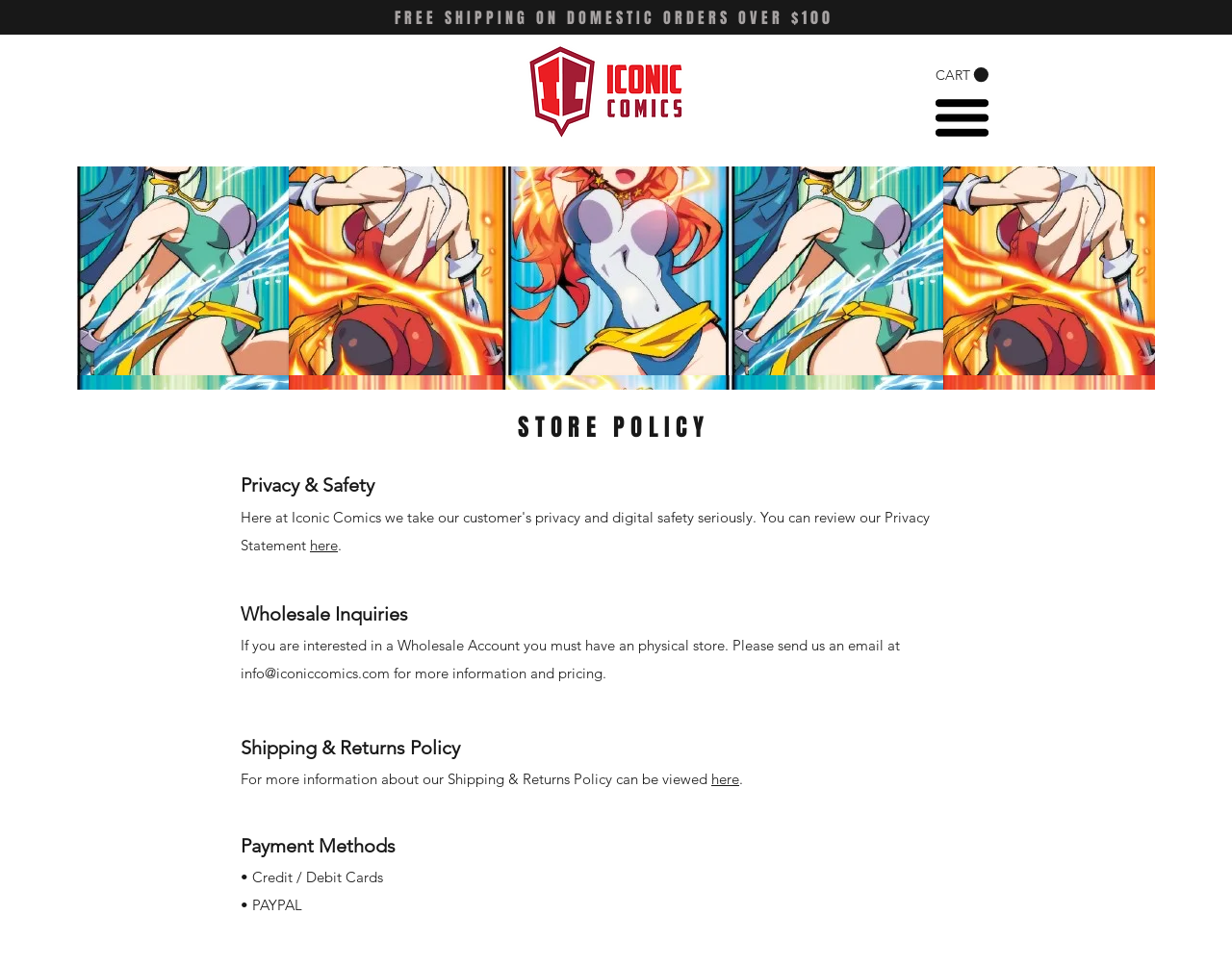What is the store's shipping policy? Please answer the question using a single word or phrase based on the image.

Free shipping on domestic orders over $100